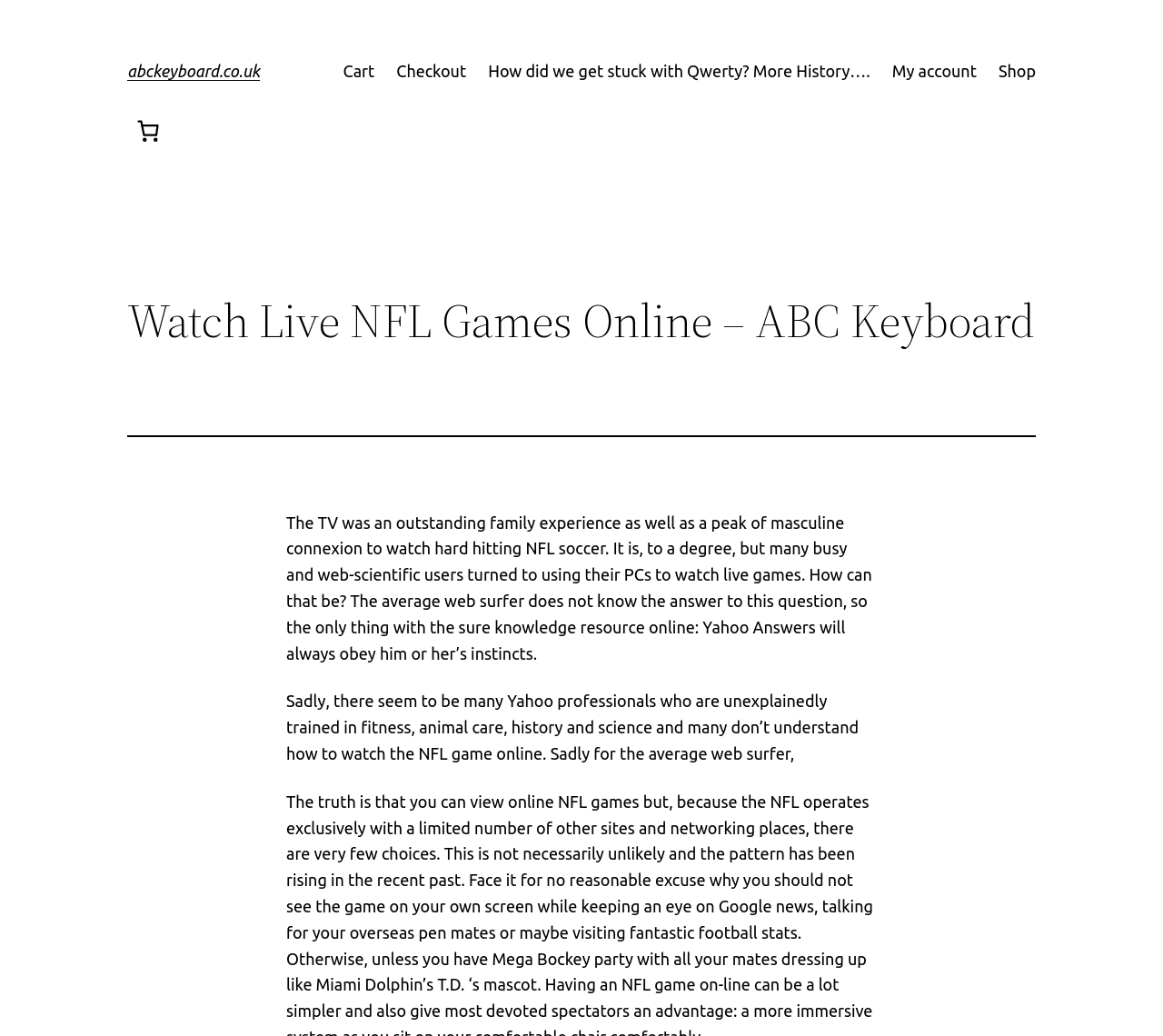What is the orientation of the separator element?
Examine the screenshot and reply with a single word or phrase.

horizontal